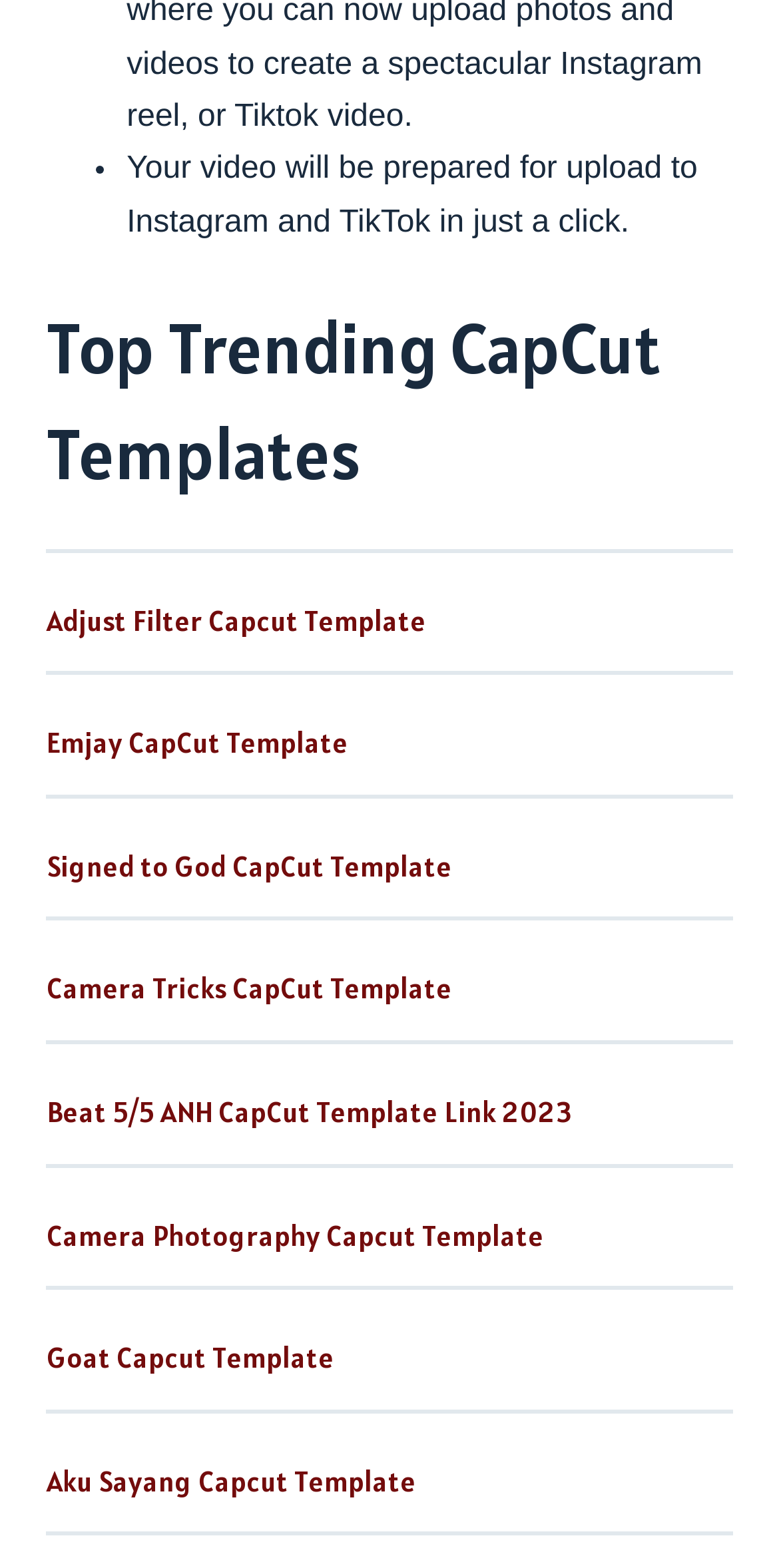Please locate the bounding box coordinates of the element that should be clicked to complete the given instruction: "Share via Facebook".

None